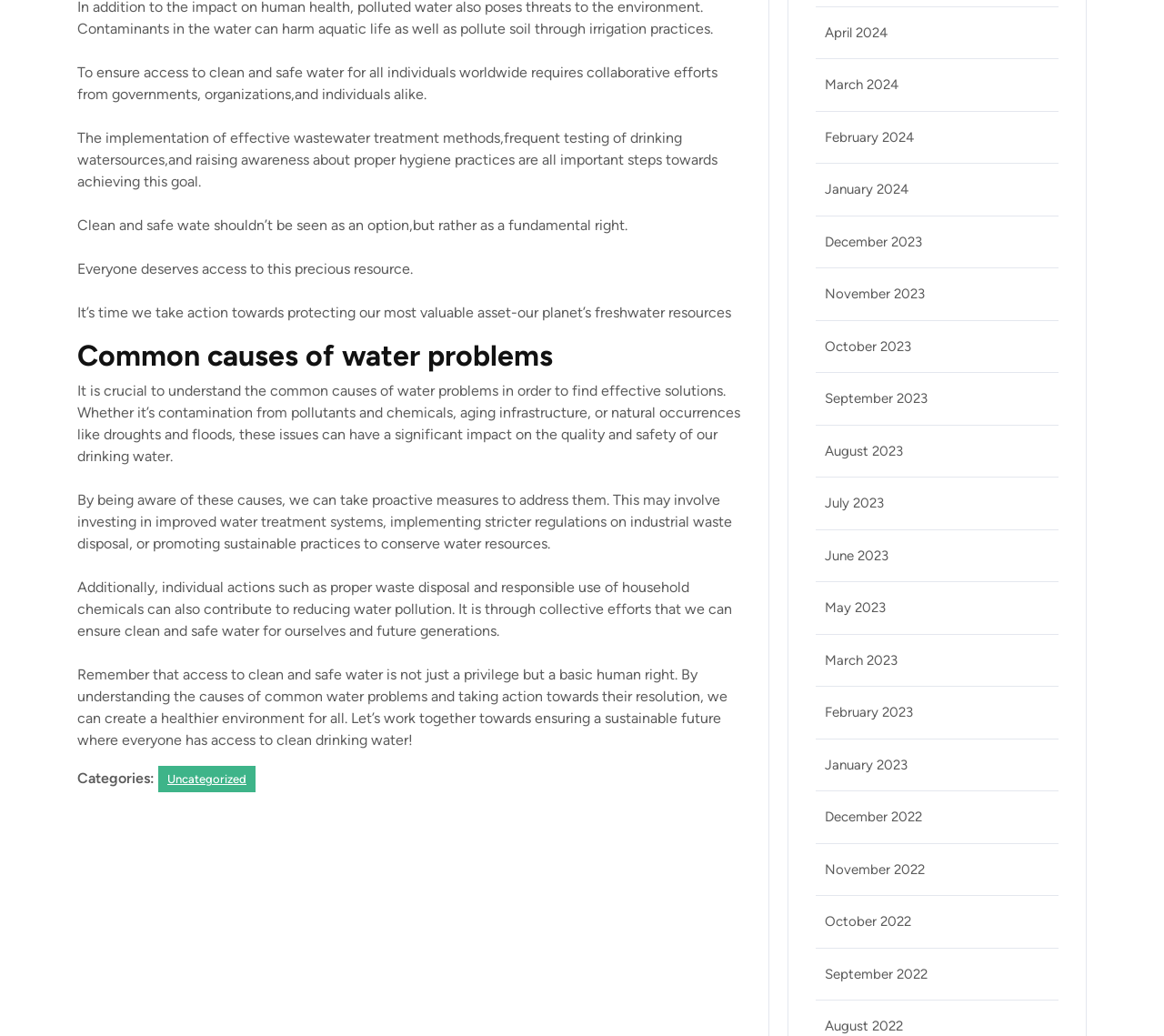What is the purpose of understanding common causes of water problems?
Provide a detailed and extensive answer to the question.

The static text element 'It is crucial to understand the common causes of water problems in order to find effective solutions.' indicates that understanding the causes of water problems is necessary to find effective solutions to address them.